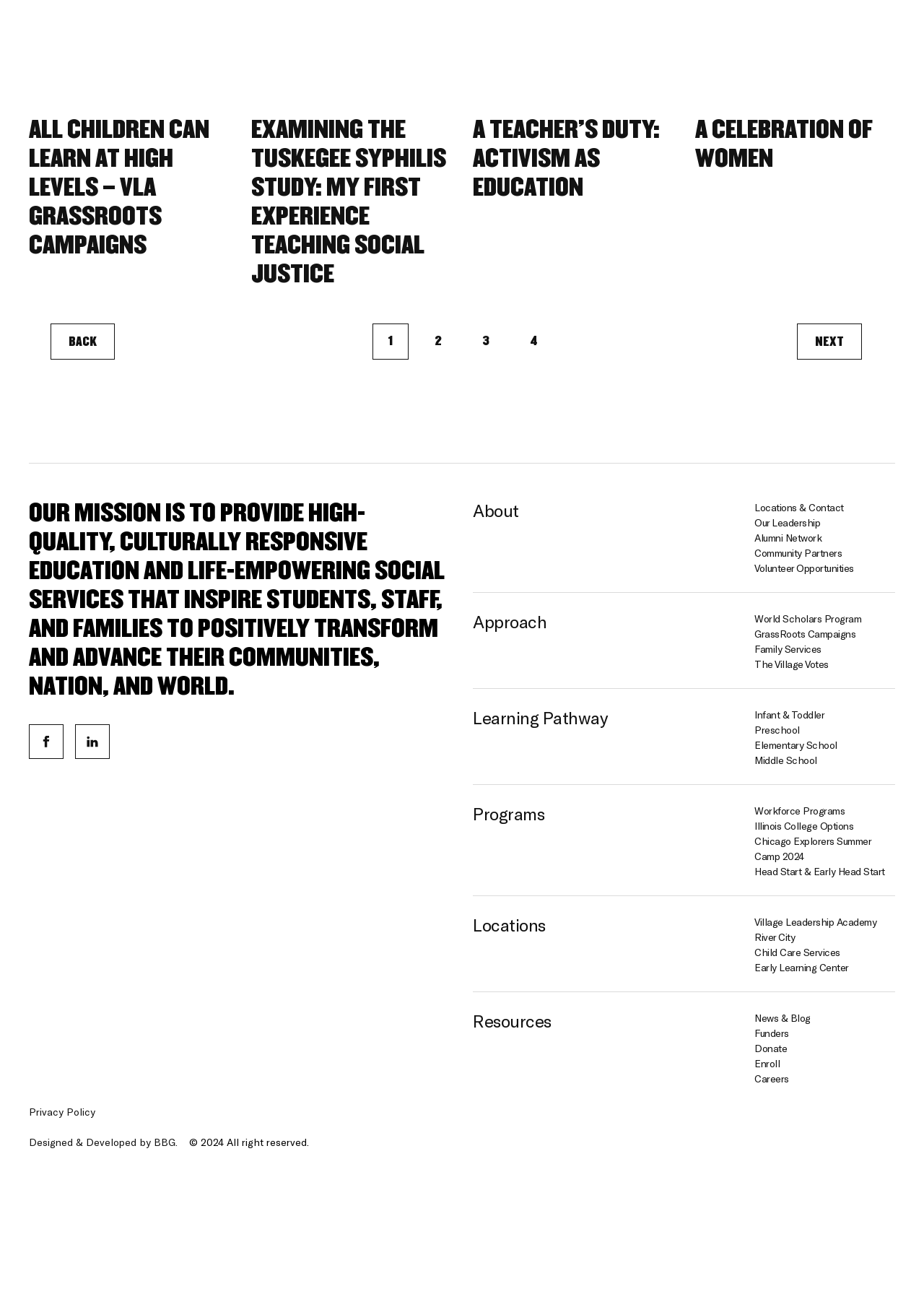How many navigation links are there?
Could you answer the question in a detailed manner, providing as much information as possible?

I counted the number of navigation links by looking at the links in the main navigation menu, which are About, Locations & Contact, Our Leadership, Alumni Network, Community Partners, Volunteer Opportunities, Approach, World Scholars Program, GrassRoots Campaigns, Family Services, The Village Votes, and Learning Pathway, so there are 12 navigation links.